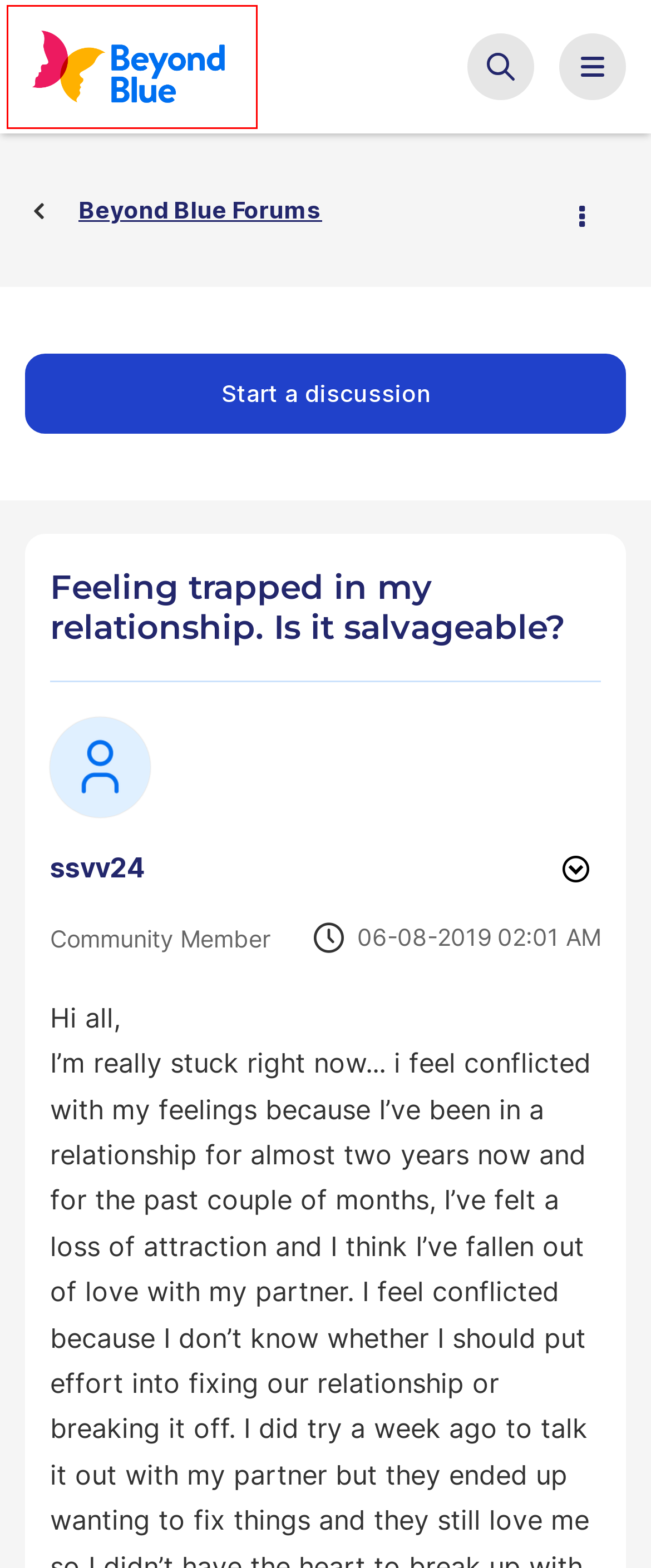You are presented with a screenshot of a webpage containing a red bounding box around a particular UI element. Select the best webpage description that matches the new webpage after clicking the element within the bounding box. Here are the candidates:
A. About ssvv24 - Beyond Blue Forums
B. About Ebi - Beyond Blue Forums
C. Beyond Blue Webchat Support Service - Beyond Blue
D. About geoff - Beyond Blue Forums
E. Beyond Blue | 24/7 Support for Anxiety, Depression and Suicide Prevention - Beyond Blue
F. Privacy Policy at Beyond Blue - Beyond Blue - Beyond Blue
G. Contact us - Beyond Blue
H. Terms of Use - Beyond Blue - Beyond Blue

E